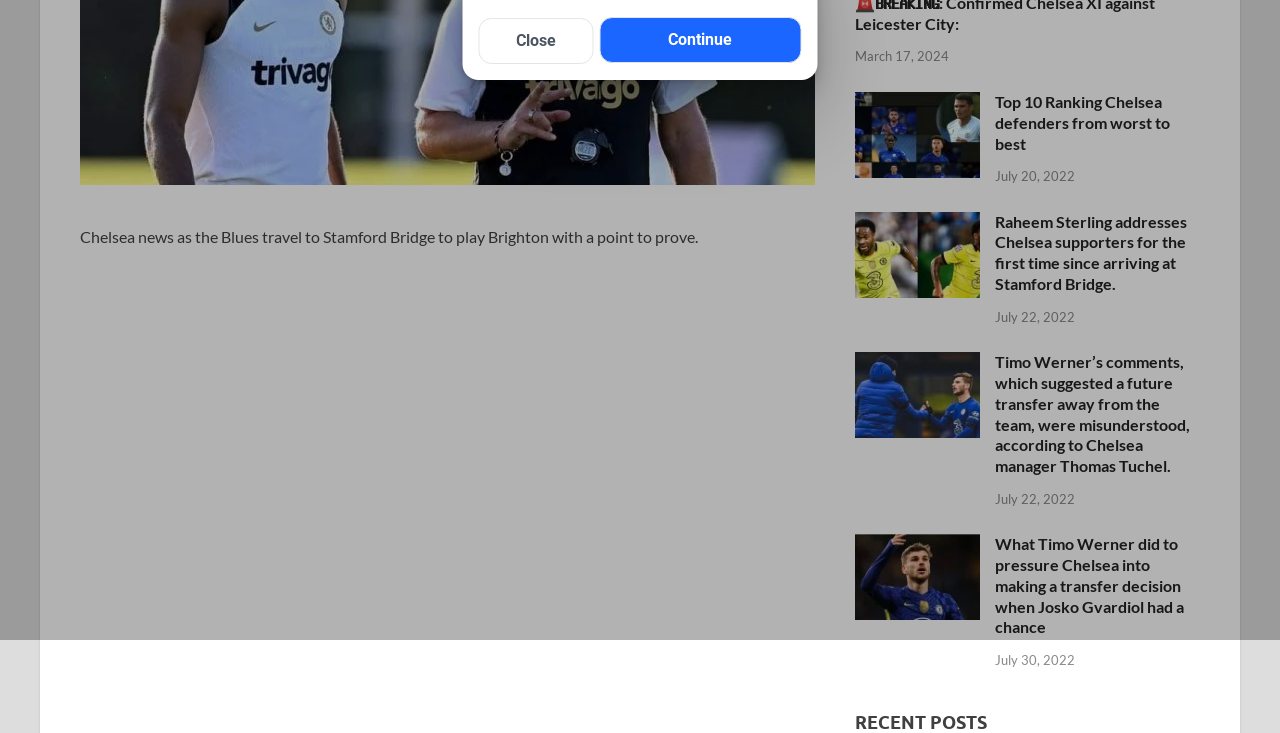From the webpage screenshot, identify the region described by parent_node: CHELSEA LATEST NEWS,. Provide the bounding box coordinates as (top-left x, top-left y, bottom-right x, bottom-right y), with each value being a floating point number between 0 and 1.

[0.062, 0.231, 0.637, 0.257]